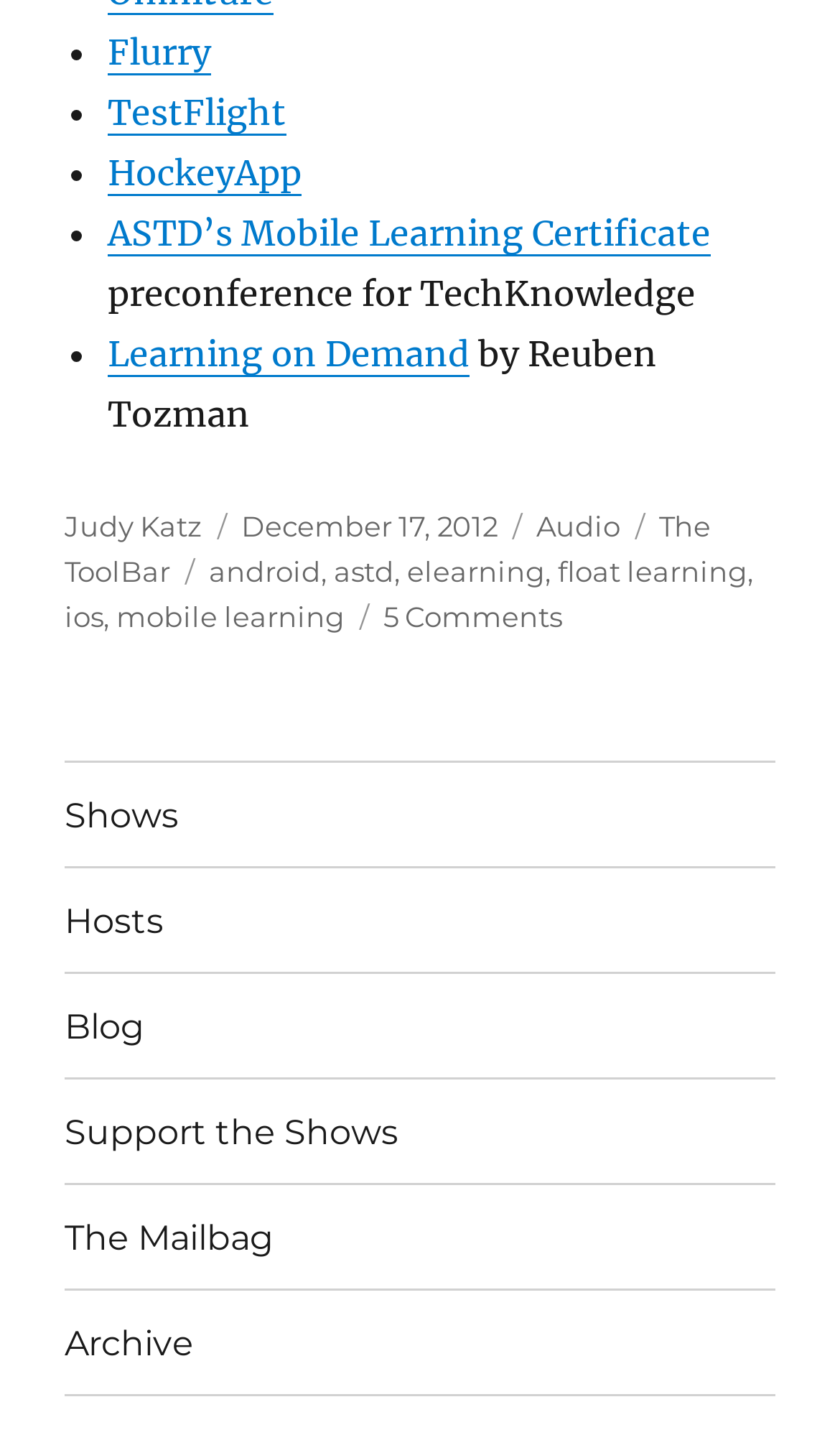Please indicate the bounding box coordinates of the element's region to be clicked to achieve the instruction: "View the comments on the post". Provide the coordinates as four float numbers between 0 and 1, i.e., [left, top, right, bottom].

[0.456, 0.419, 0.669, 0.443]